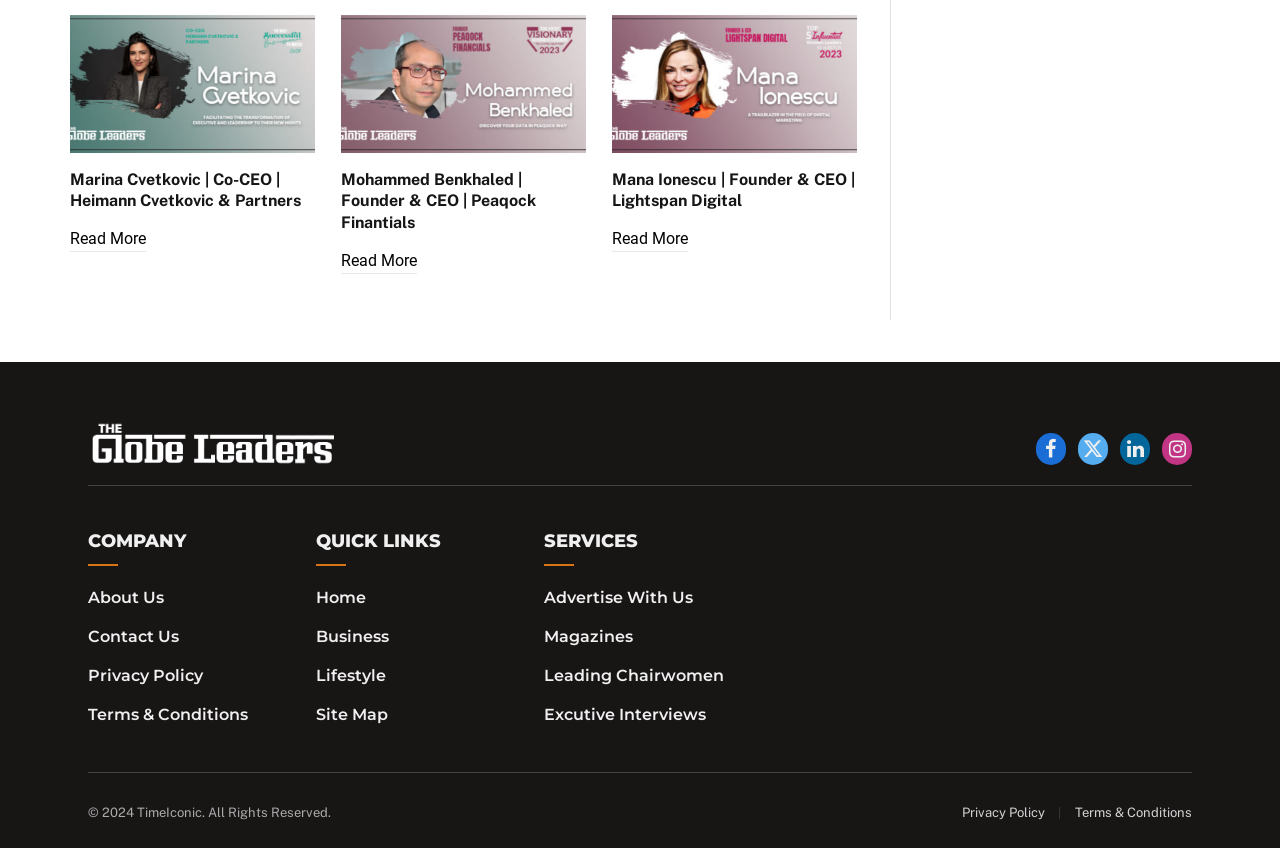Please provide the bounding box coordinates for the UI element as described: "Excutive Interviews". The coordinates must be four floats between 0 and 1, represented as [left, top, right, bottom].

[0.425, 0.832, 0.552, 0.854]